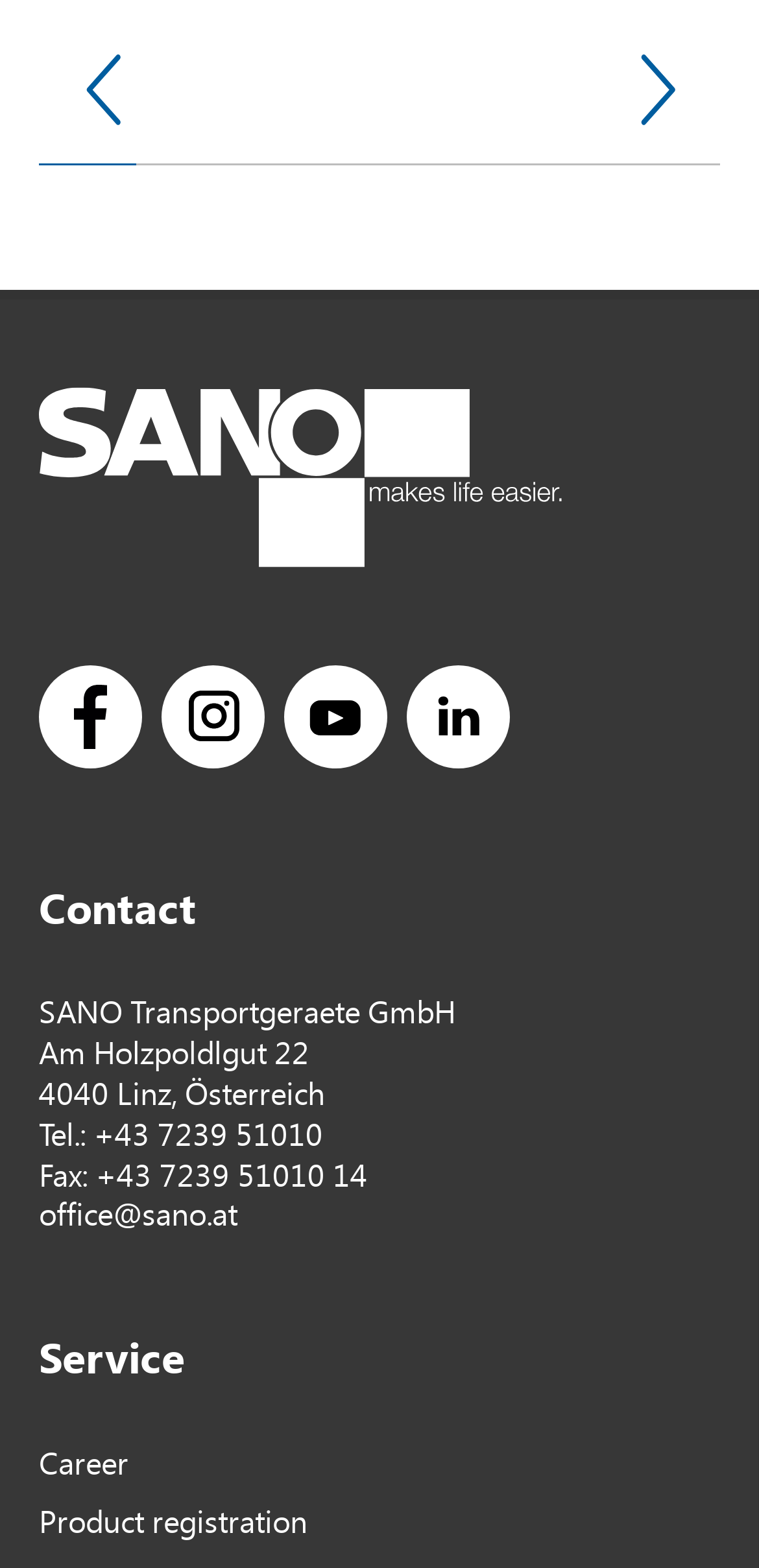Identify the bounding box coordinates of the clickable region necessary to fulfill the following instruction: "Contact via phone". The bounding box coordinates should be four float numbers between 0 and 1, i.e., [left, top, right, bottom].

[0.123, 0.712, 0.426, 0.736]